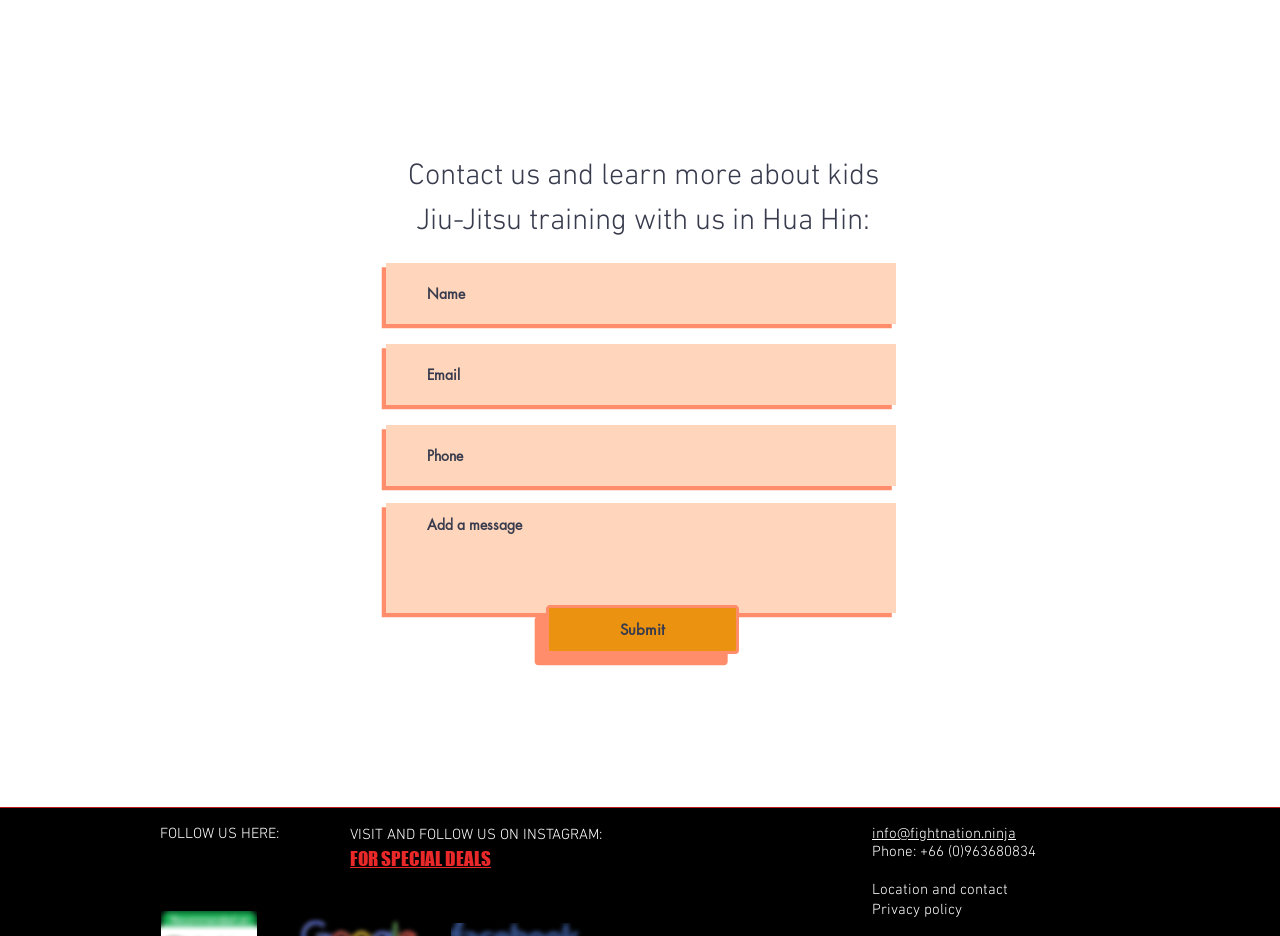Point out the bounding box coordinates of the section to click in order to follow this instruction: "Send an email to info@fightnation.ninja".

[0.681, 0.881, 0.794, 0.901]